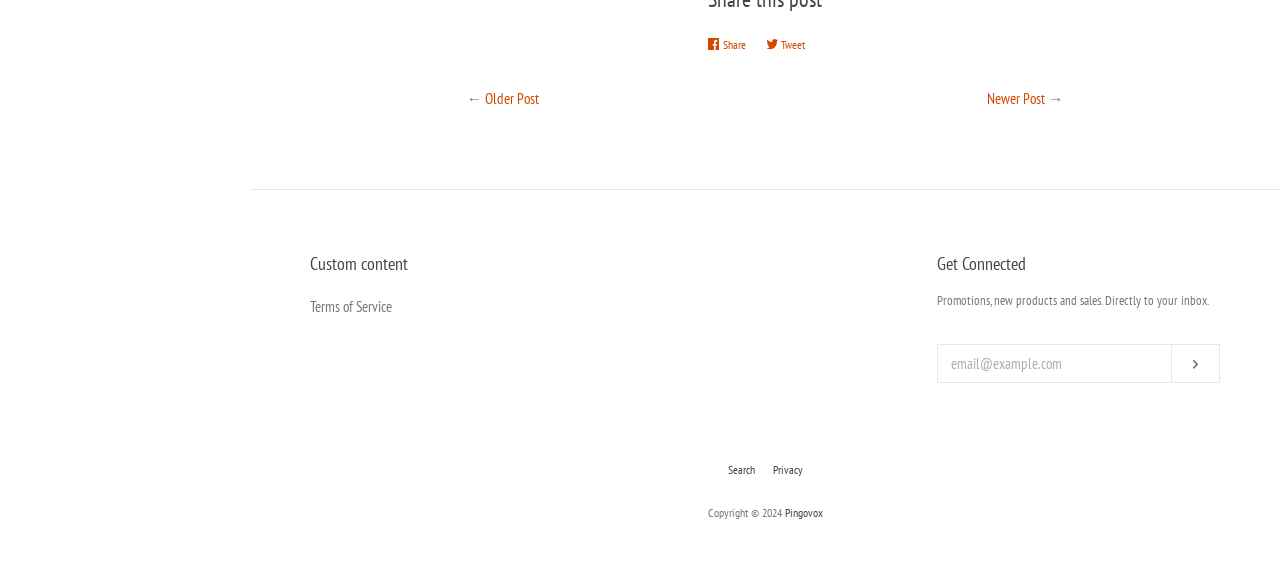Give a one-word or phrase response to the following question: How many headings are there?

2